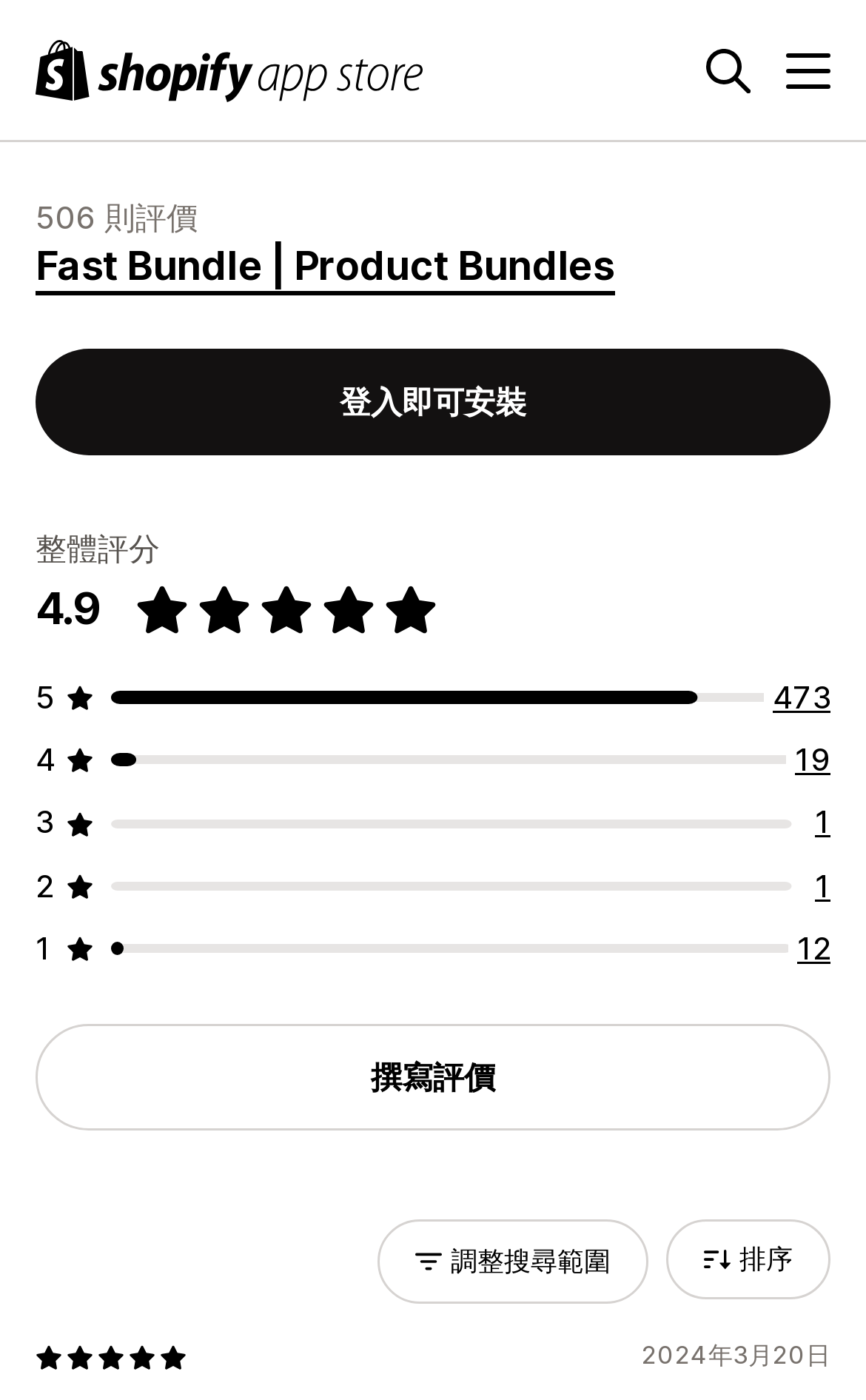Locate the bounding box coordinates of the segment that needs to be clicked to meet this instruction: "View all 473 reviews".

[0.892, 0.484, 0.959, 0.511]